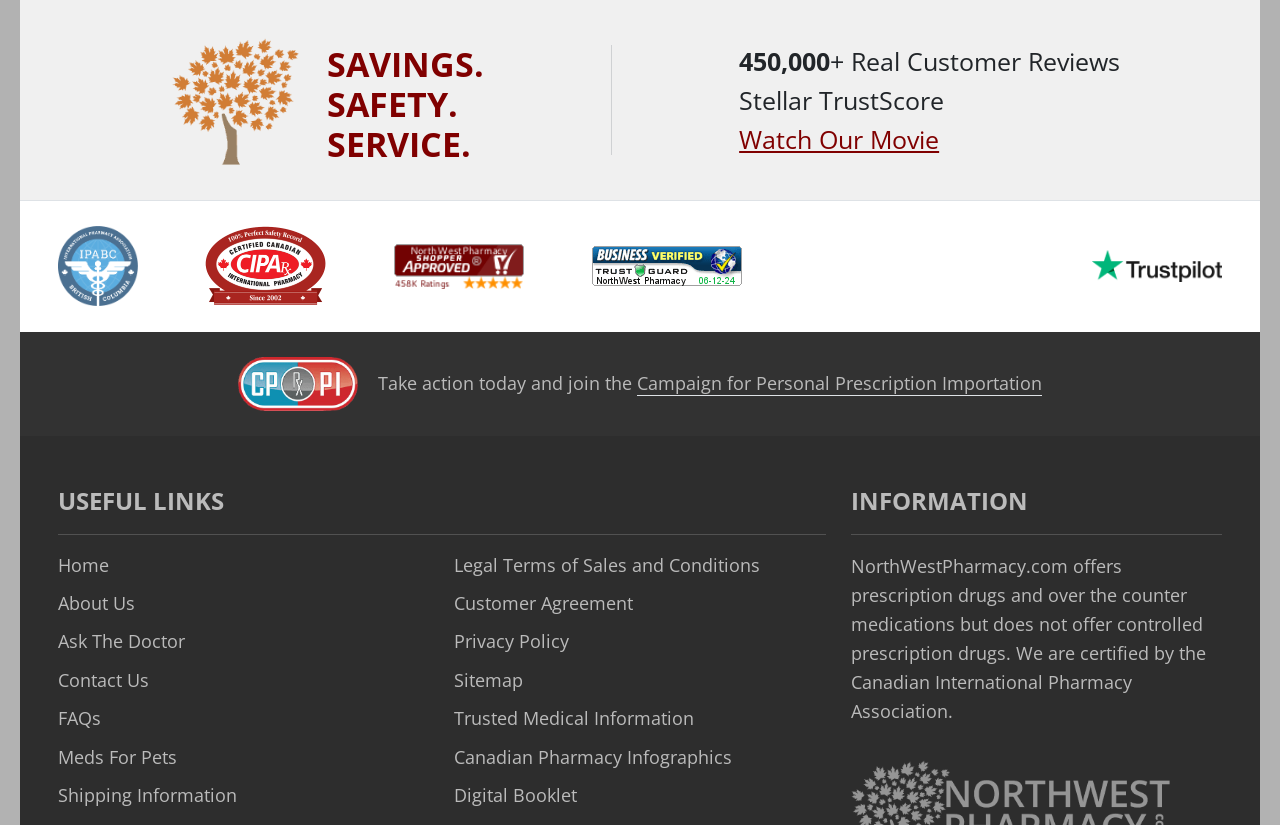What is the purpose of the 'Campaign for Personal Prescription Importation'?
Please respond to the question with a detailed and well-explained answer.

I found the answer by looking at the static text 'Take action today and join the' which is followed by the link 'Campaign for Personal Prescription Importation'.